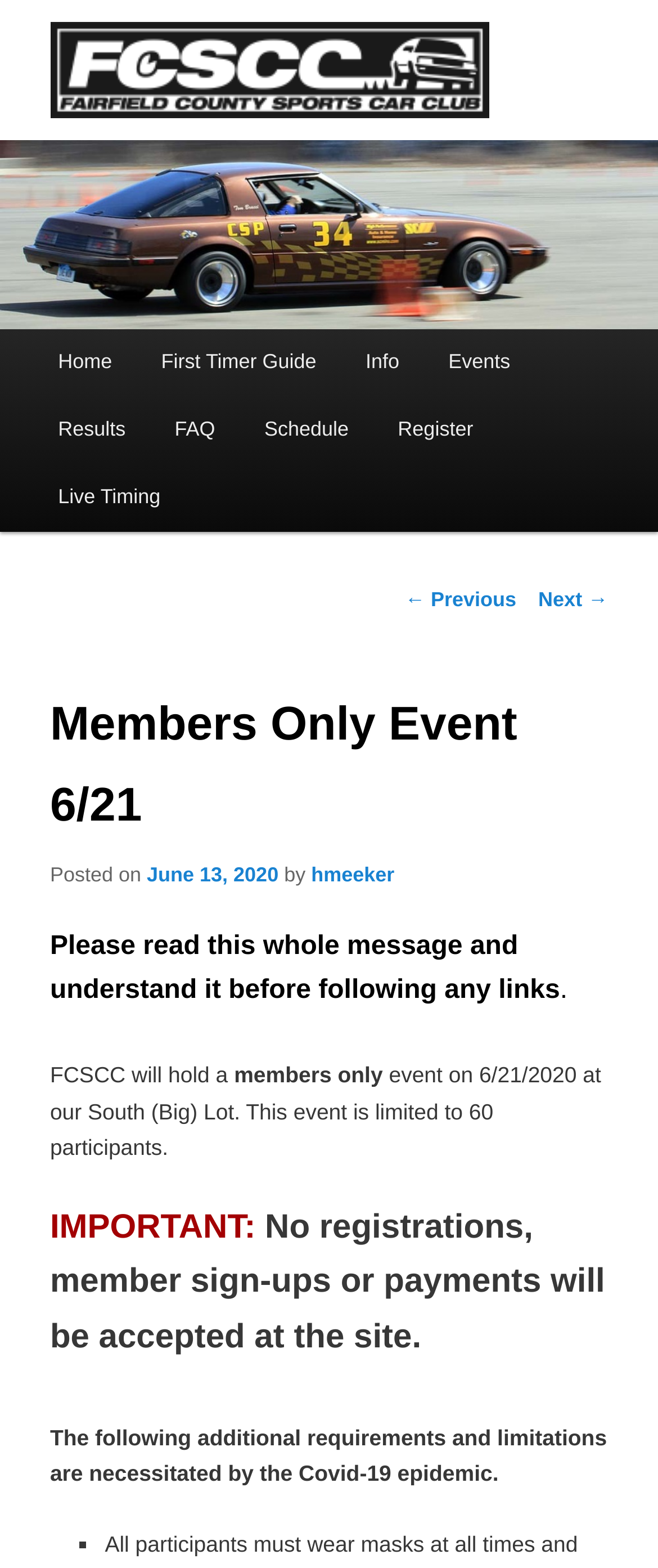Using the given description, provide the bounding box coordinates formatted as (top-left x, top-left y, bottom-right x, bottom-right y), with all values being floating point numbers between 0 and 1. Description: aria-label="Primary Menu"

None